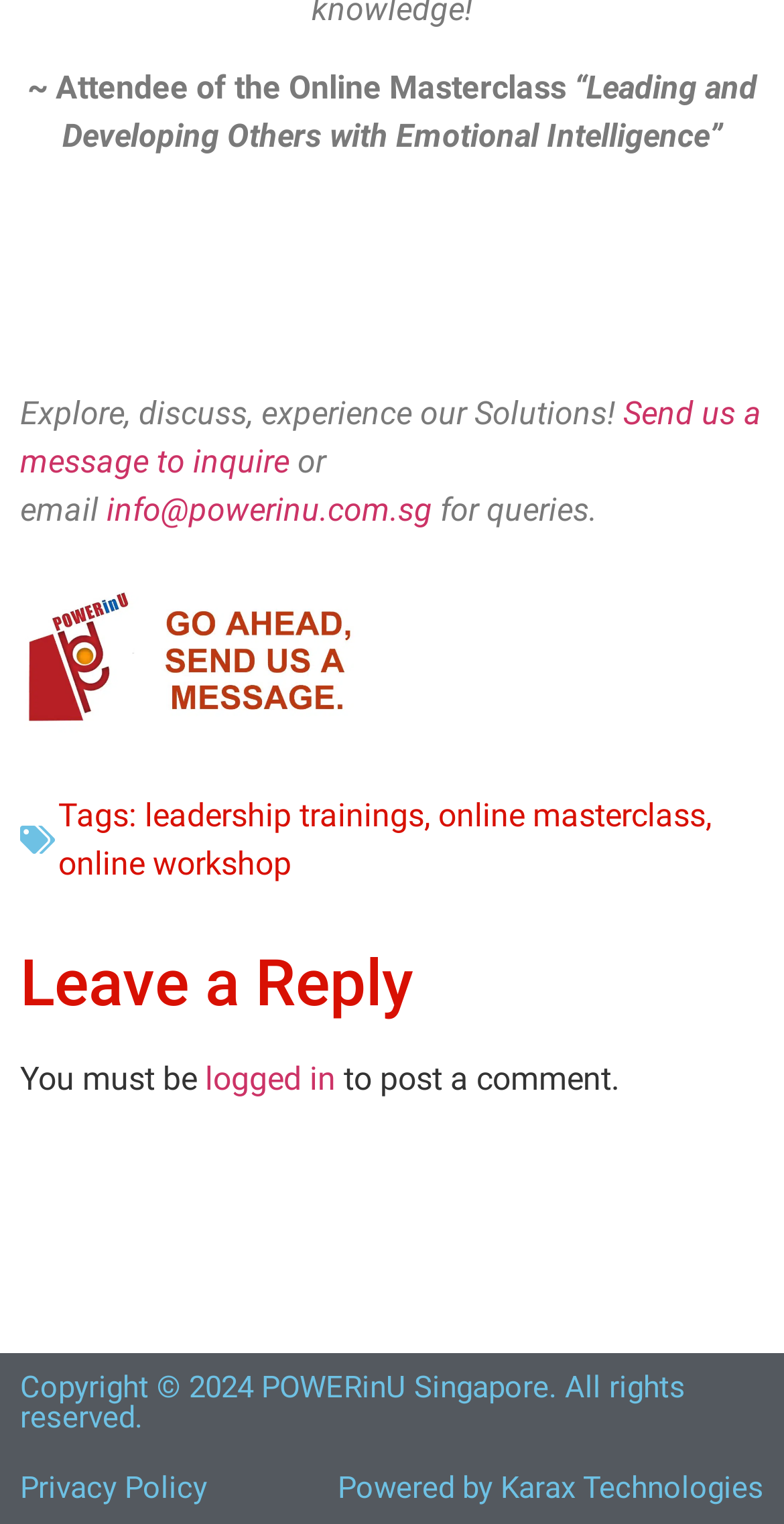What are the tags related to the online masterclass?
Look at the image and respond to the question as thoroughly as possible.

I identified the tags by looking at the link elements with the texts 'leadership trainings', 'online masterclass', and 'online workshop' which are grouped together under the StaticText element with the text 'Tags:'.